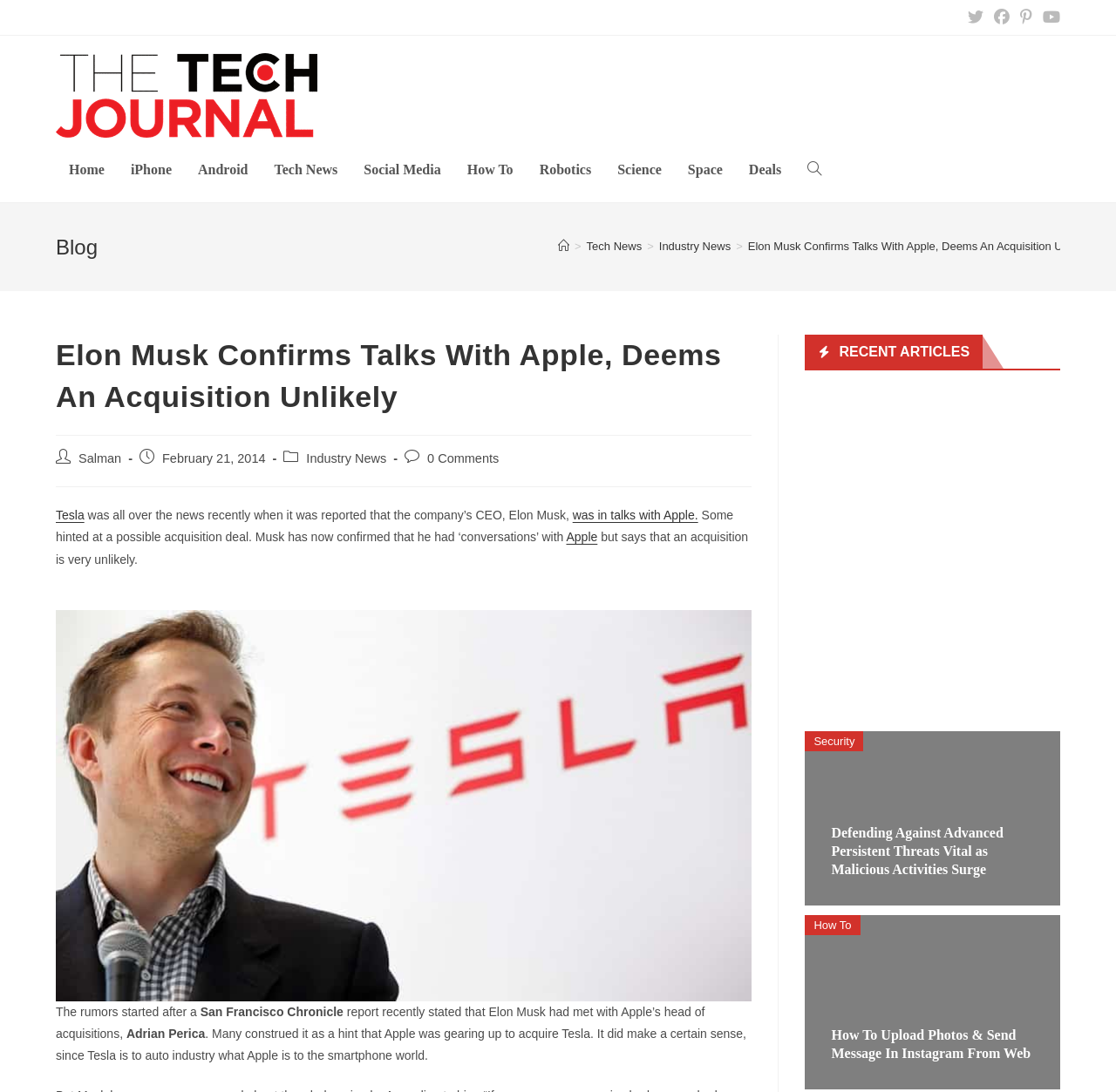What is the category of the post?
Refer to the screenshot and deliver a thorough answer to the question presented.

The breadcrumbs navigation at the top of the page shows the category of the post as Industry News.